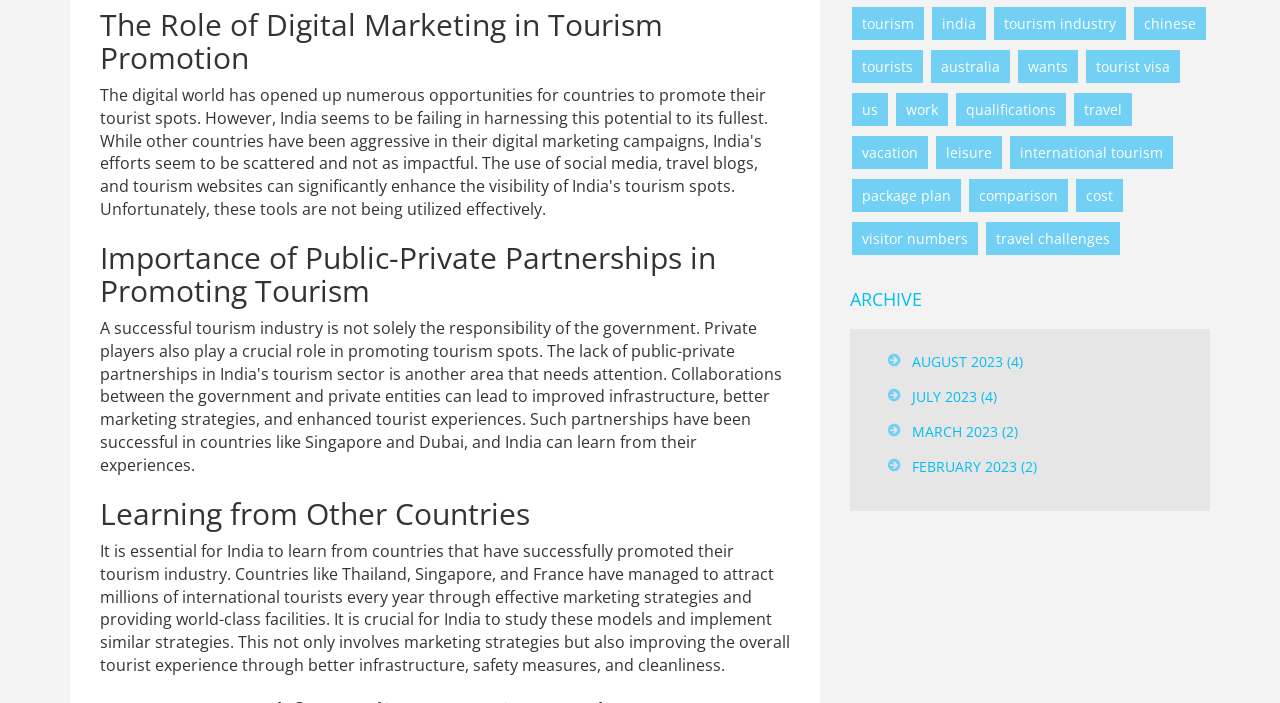Determine the bounding box coordinates of the clickable region to carry out the instruction: "Read about 'The Role of Digital Marketing in Tourism Promotion'".

[0.078, 0.01, 0.617, 0.104]